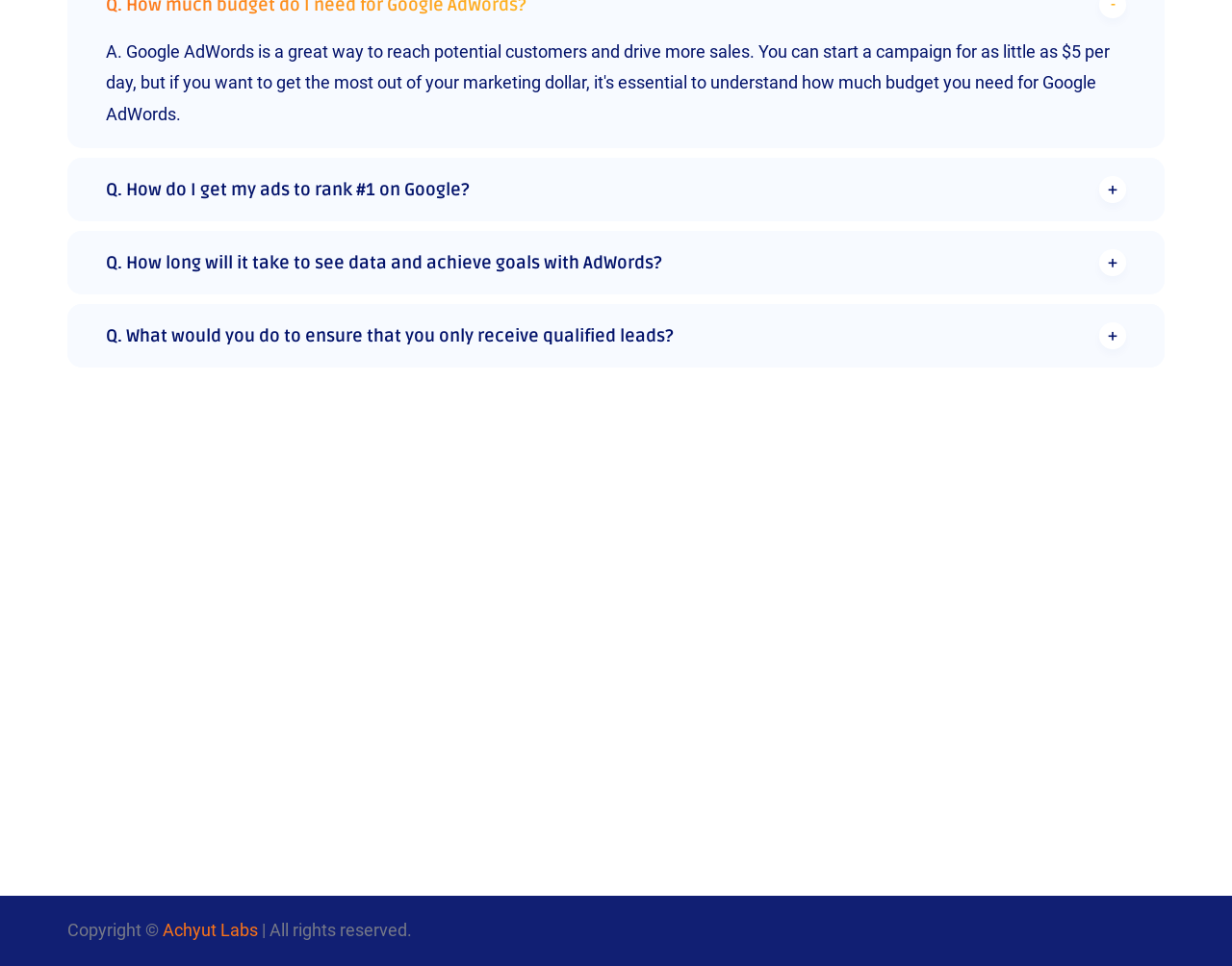What is the topic of the first question?
Please provide a detailed and comprehensive answer to the question.

The first question is located at the top of the webpage, and it is a heading element with a button that can be expanded. The text of the question is 'Q. How do I get my ads to rank #1 on Google? +'.